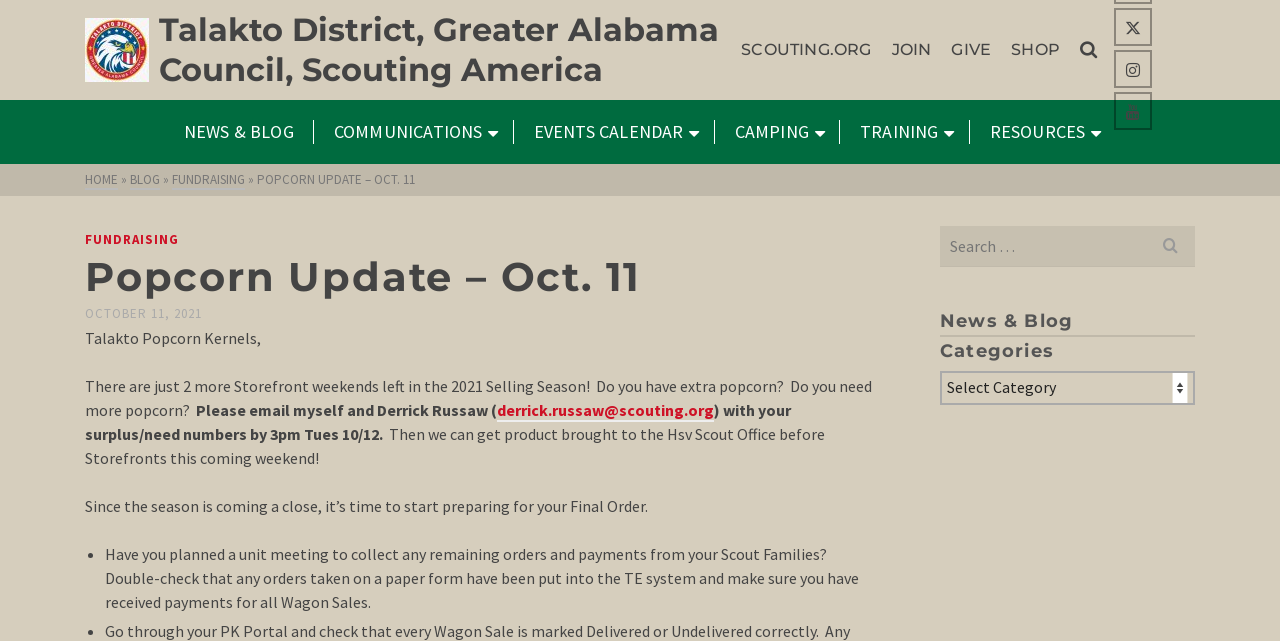Please analyze the image and give a detailed answer to the question:
How many more Storefront weekends are left?

According to the webpage, there are just 2 more Storefront weekends left in the 2021 Selling Season, as mentioned in the text 'There are just 2 more Storefront weekends left in the 2021 Selling Season!'.